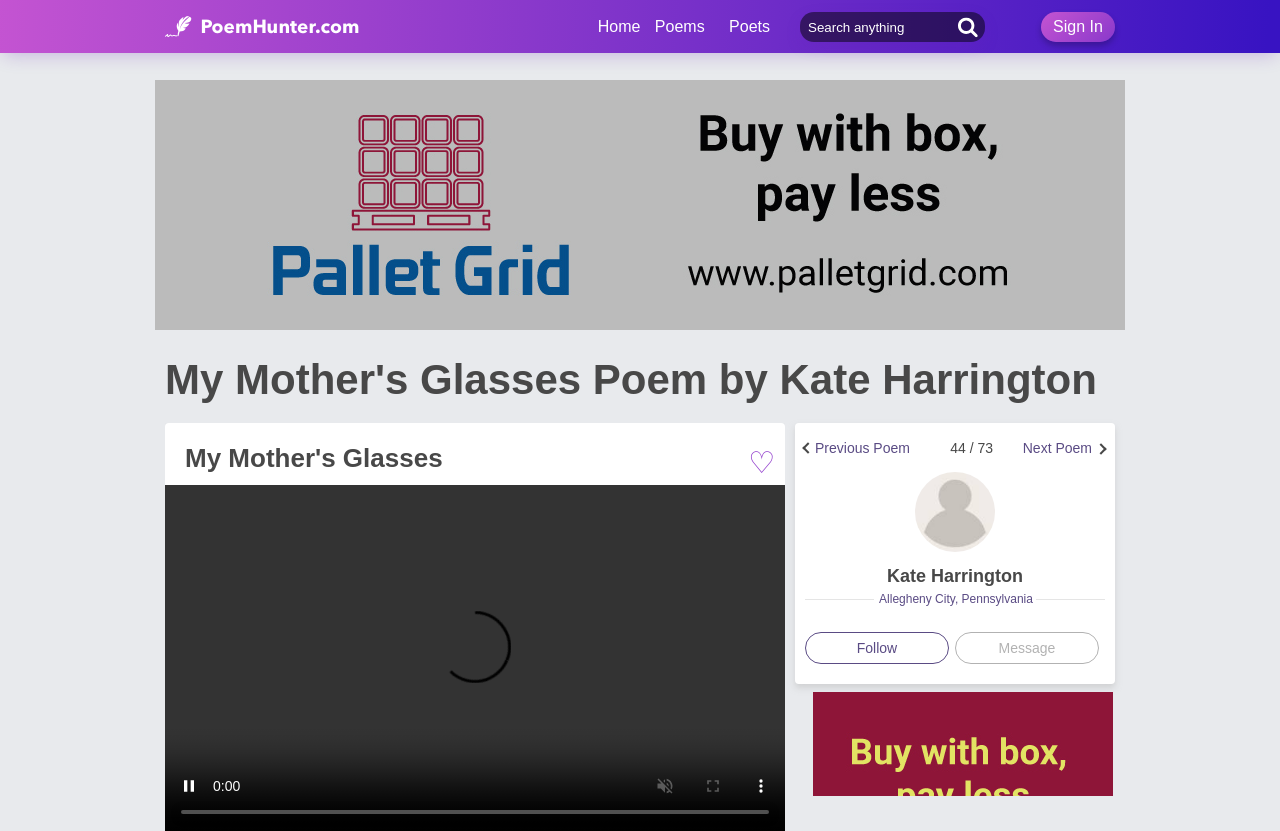Bounding box coordinates should be provided in the format (top-left x, top-left y, bottom-right x, bottom-right y) with all values between 0 and 1. Identify the bounding box for this UI element: parent_node: Kate Harrington title="Kate Harrington"

[0.629, 0.567, 0.863, 0.664]